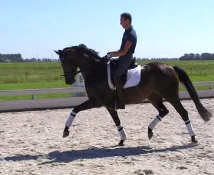Provide your answer in one word or a succinct phrase for the question: 
How high is the horse?

16.1 hands high